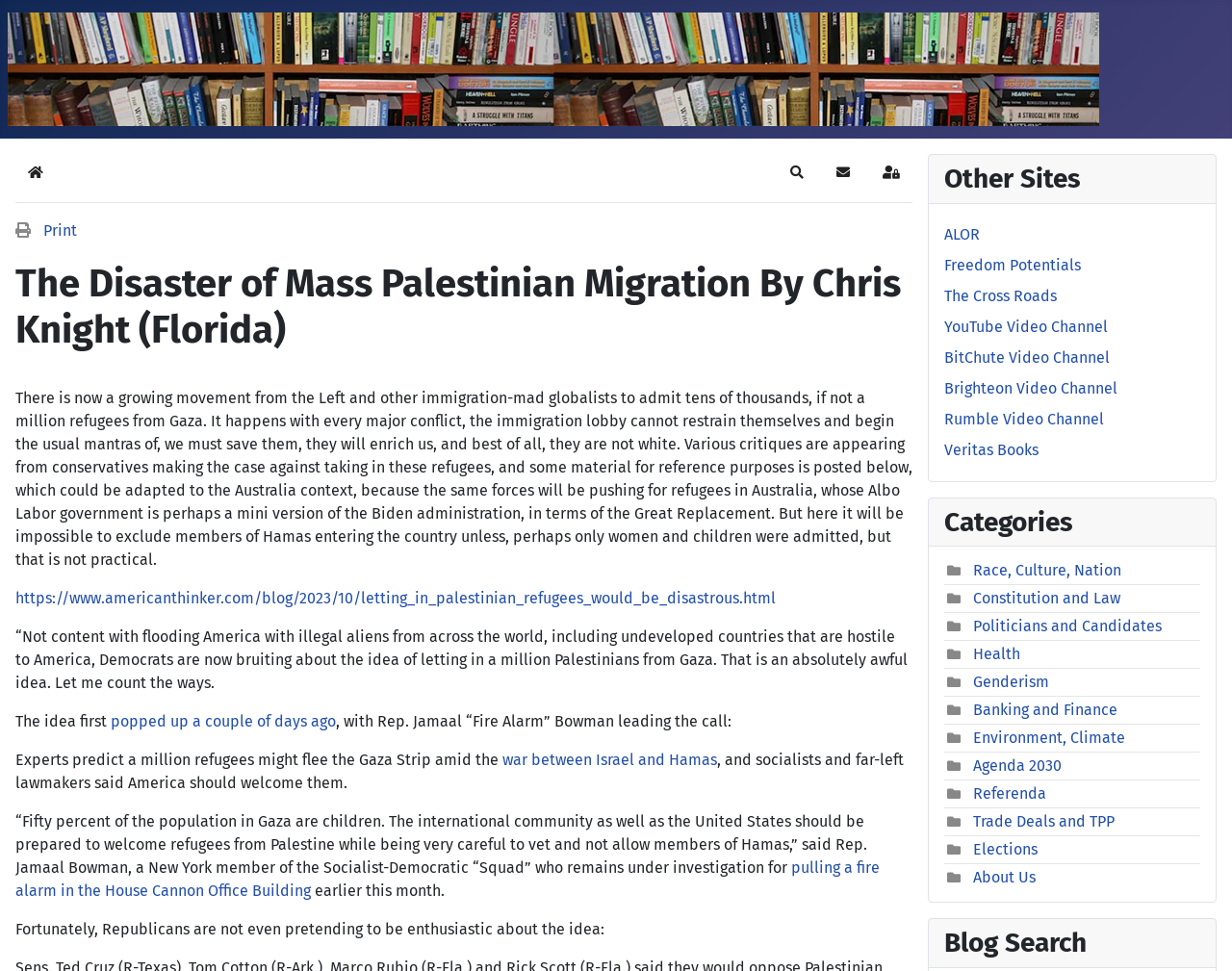What is the topic of the article?
Based on the image, give a concise answer in the form of a single word or short phrase.

Mass Palestinian Migration